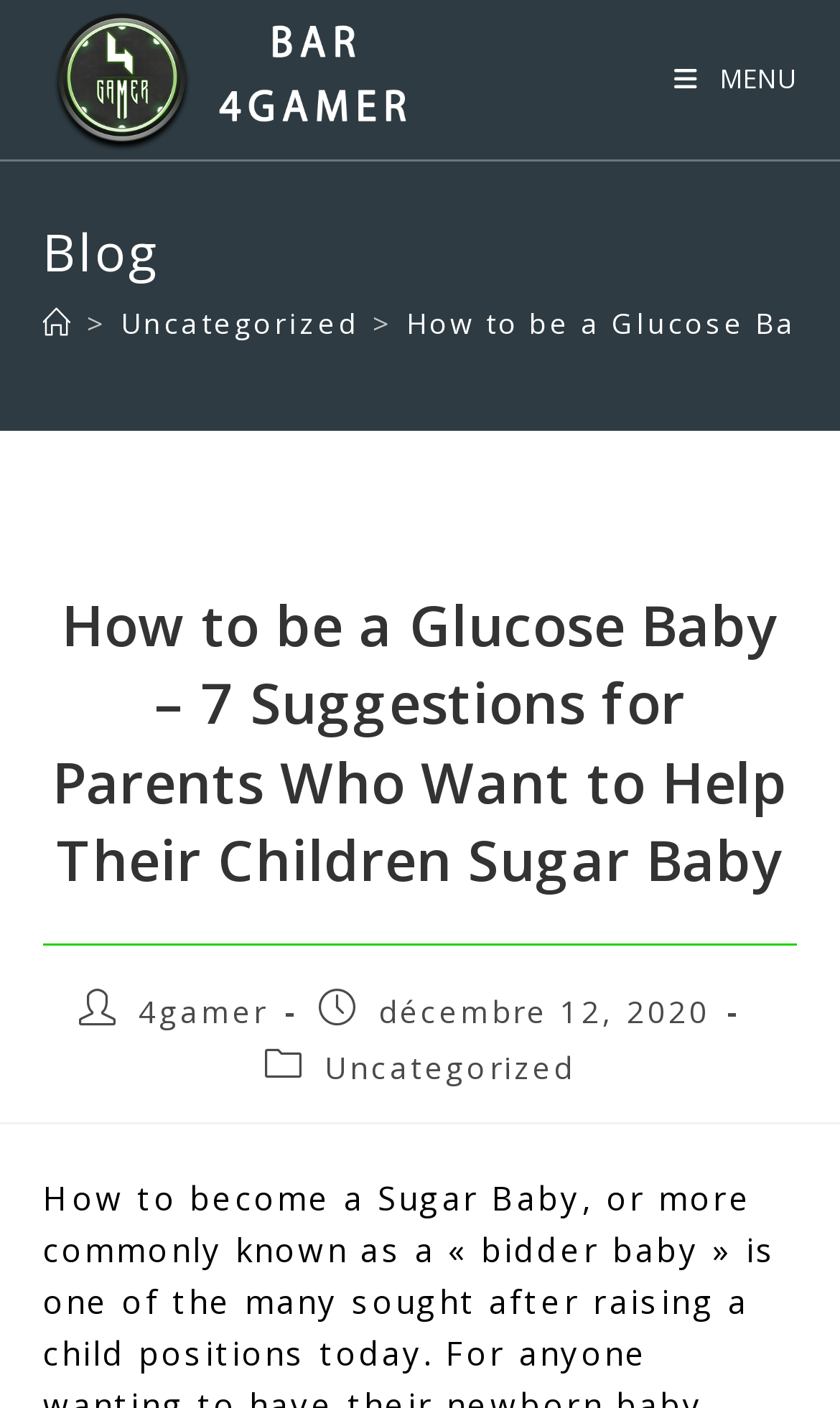Use a single word or phrase to answer the question:
When was the post published?

December 12, 2020